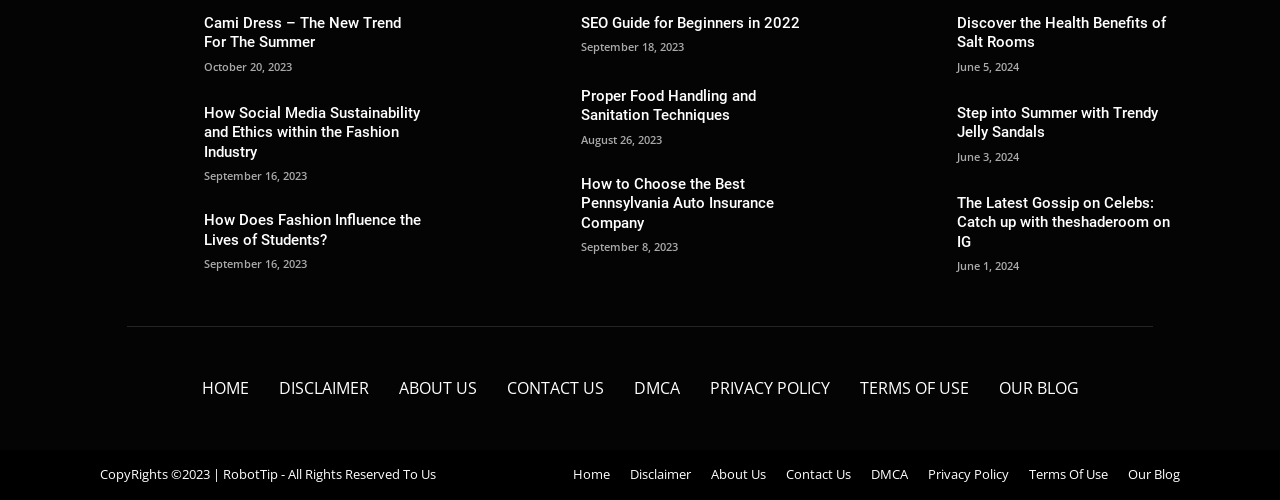What is the title of the article with the image that has a bounding box coordinate of [0.078, 0.028, 0.148, 0.158]?
Make sure to answer the question with a detailed and comprehensive explanation.

I found the title by looking at the image element with the bounding box coordinate of [0.078, 0.028, 0.148, 0.158], and it is associated with the link element with the text 'Cami Dress - The New Trend For The Summer 10'.